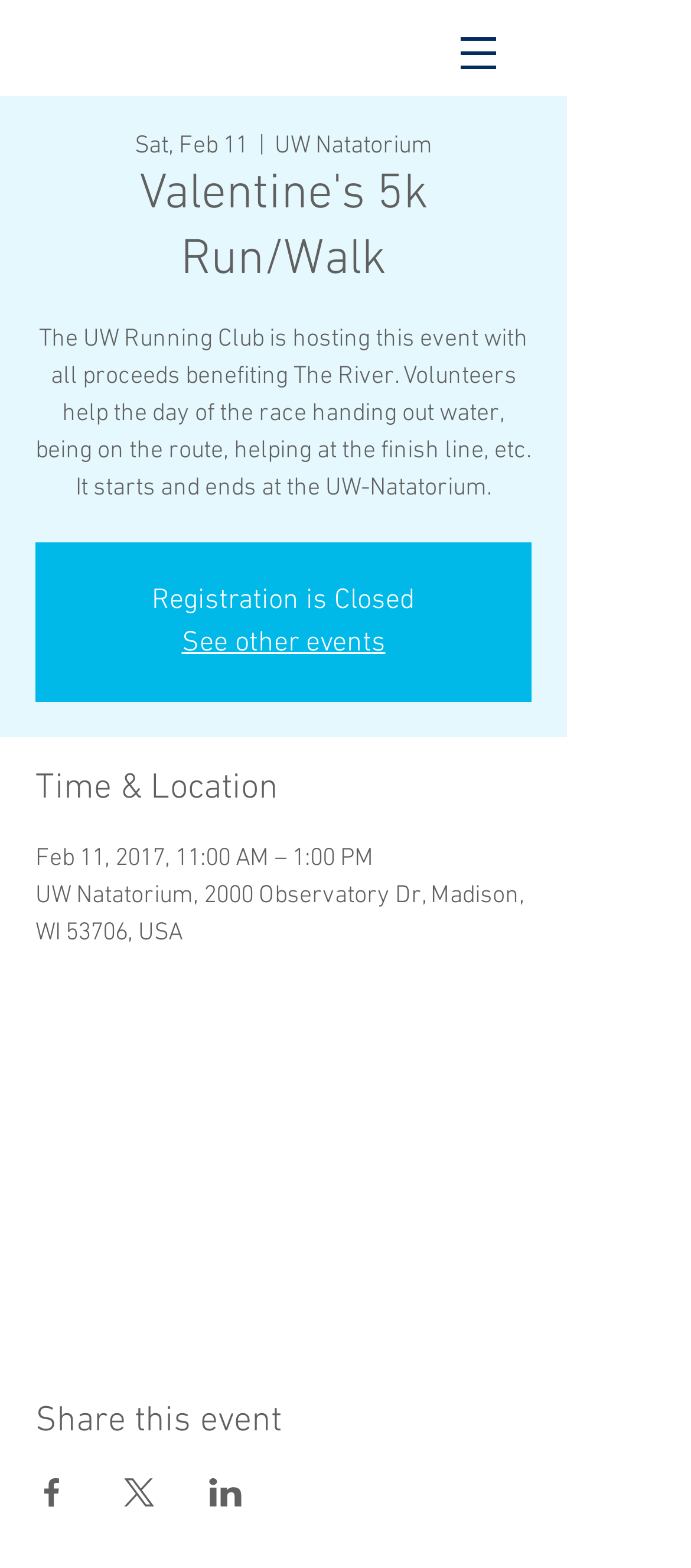Provide an in-depth caption for the elements present on the webpage.

The webpage is about the Valentine's 5k Run/Walk event hosted by the UW Running Club, with all proceeds benefiting The River. At the top, there is a navigation menu labeled "Site" with a button that has a popup menu. To the right of the navigation menu, there is a small image.

Below the navigation menu, the main content of the webpage is divided into sections. The first section has a heading "Valentine's 5k Run/Walk" and displays the event date, "Sat, Feb 11", and location, "UW Natatorium". There is a brief description of the event, mentioning that volunteers are needed to help with the race.

Underneath the event description, there is a notice that "Registration is Closed". A link to "See other events" is provided. The next section is labeled "Time & Location" and displays the event time and location details.

Further down, there is a link to an "Event location map" with a corresponding image. The final section is labeled "Share this event" and provides links to share the event on Facebook, X, and LinkedIn, each accompanied by a small image.

Overall, the webpage provides essential information about the Valentine's 5k Run/Walk event, including its date, location, and details about volunteering and registration. It also offers links to related resources and social media sharing options.